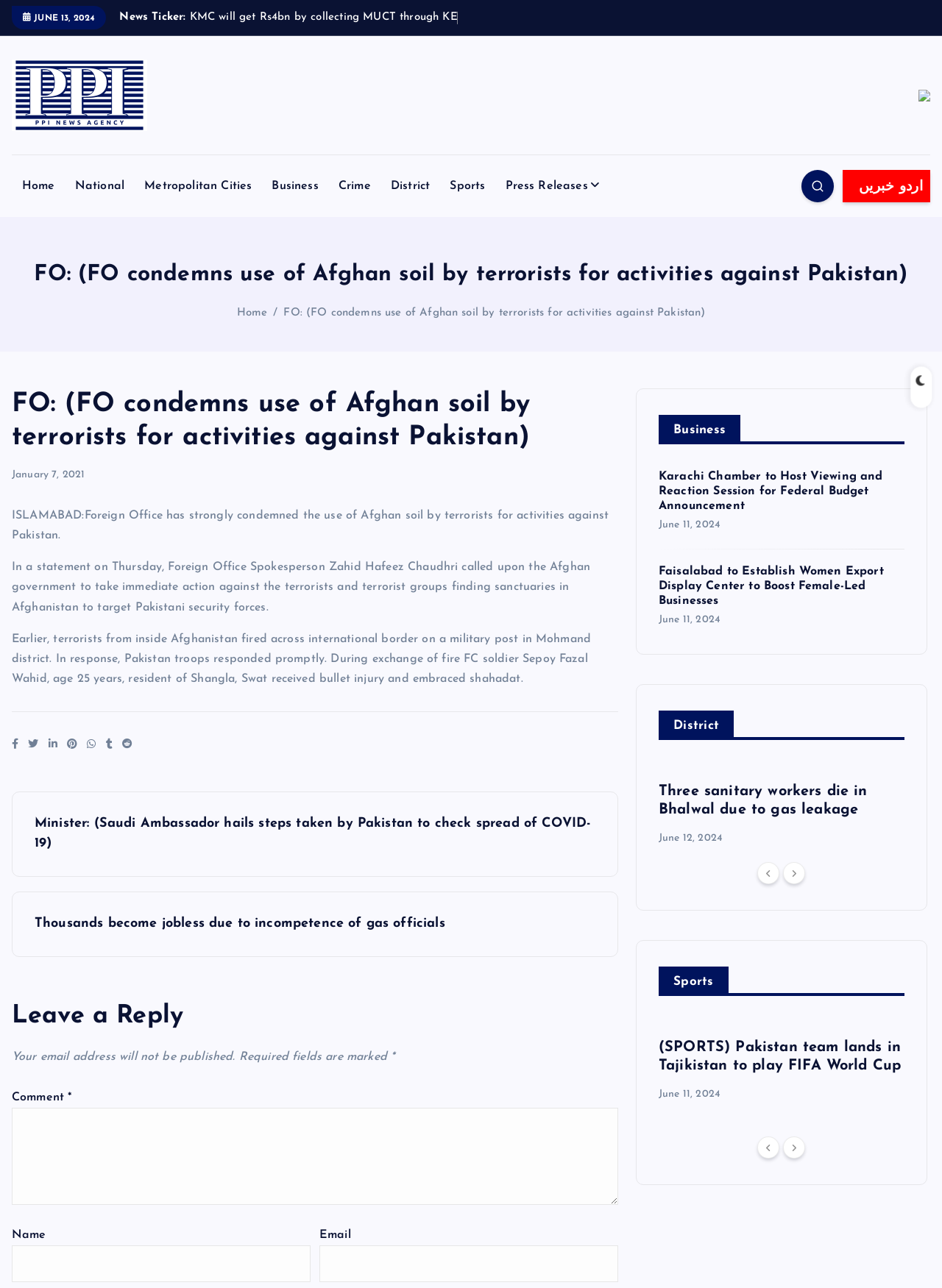Determine the bounding box coordinates of the clickable element necessary to fulfill the instruction: "Click on the PPI News Agency link". Provide the coordinates as four float numbers within the 0 to 1 range, i.e., [left, top, right, bottom].

[0.012, 0.046, 0.156, 0.102]